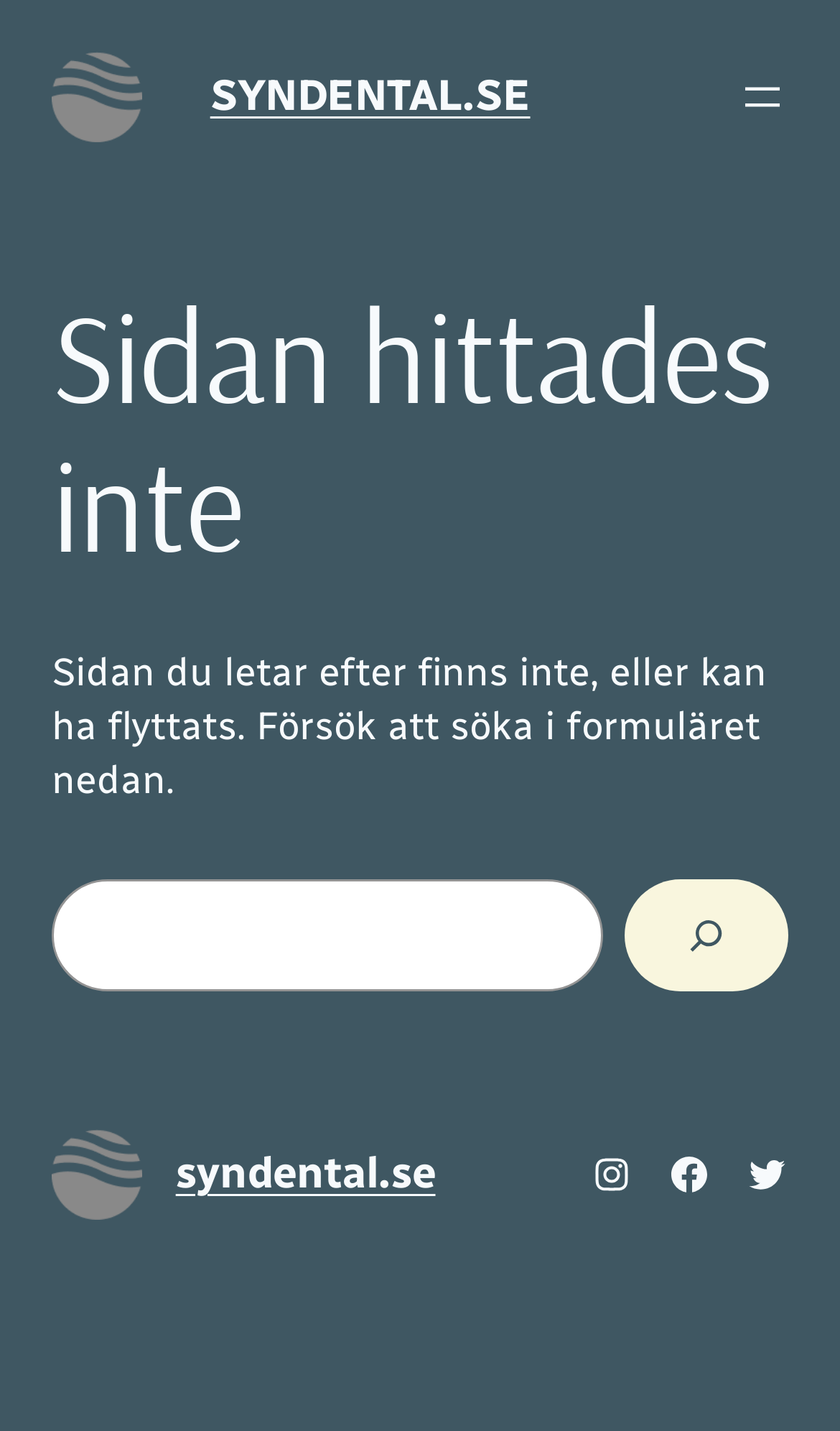Determine the bounding box coordinates of the region I should click to achieve the following instruction: "Follow the 'Instagram' link". Ensure the bounding box coordinates are four float numbers between 0 and 1, i.e., [left, top, right, bottom].

[0.703, 0.805, 0.754, 0.835]